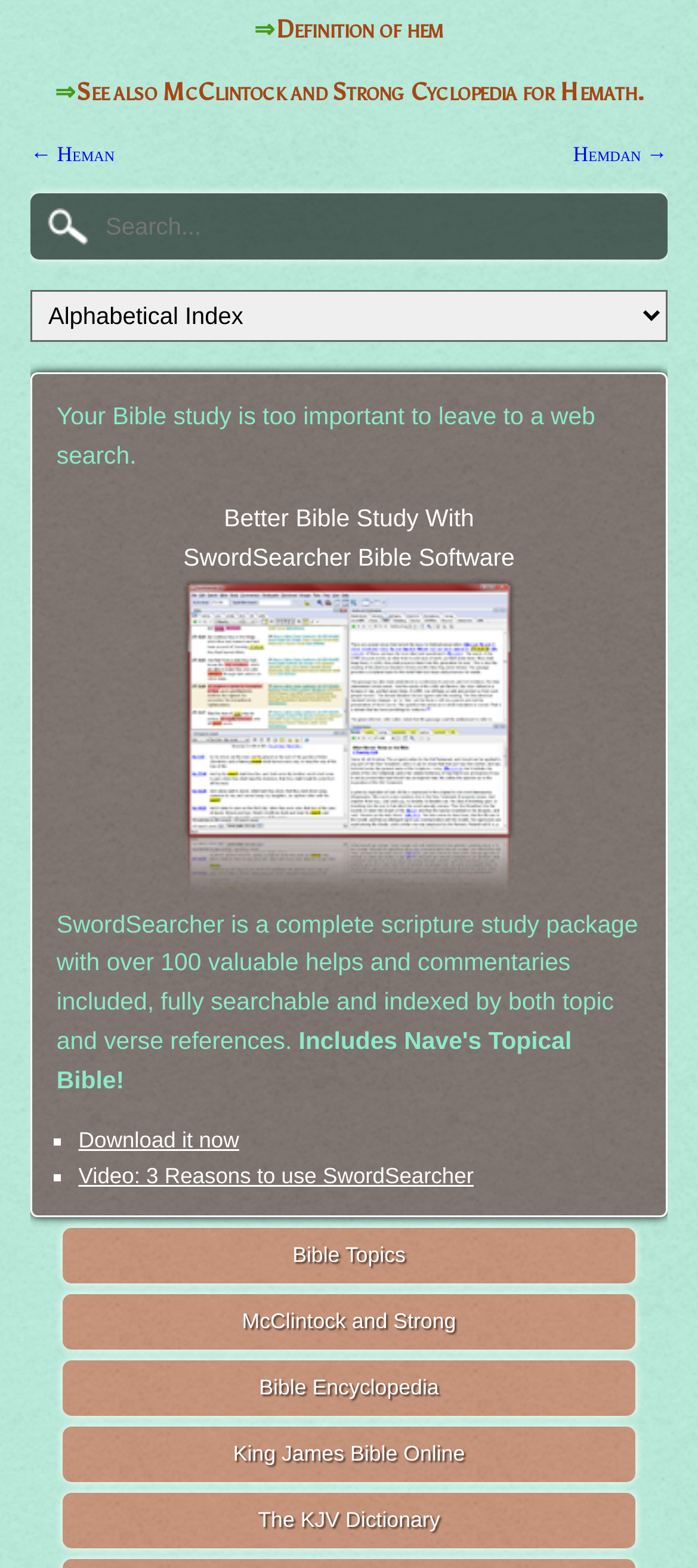Answer the question using only one word or a concise phrase: How many links are there in the webpage?

11